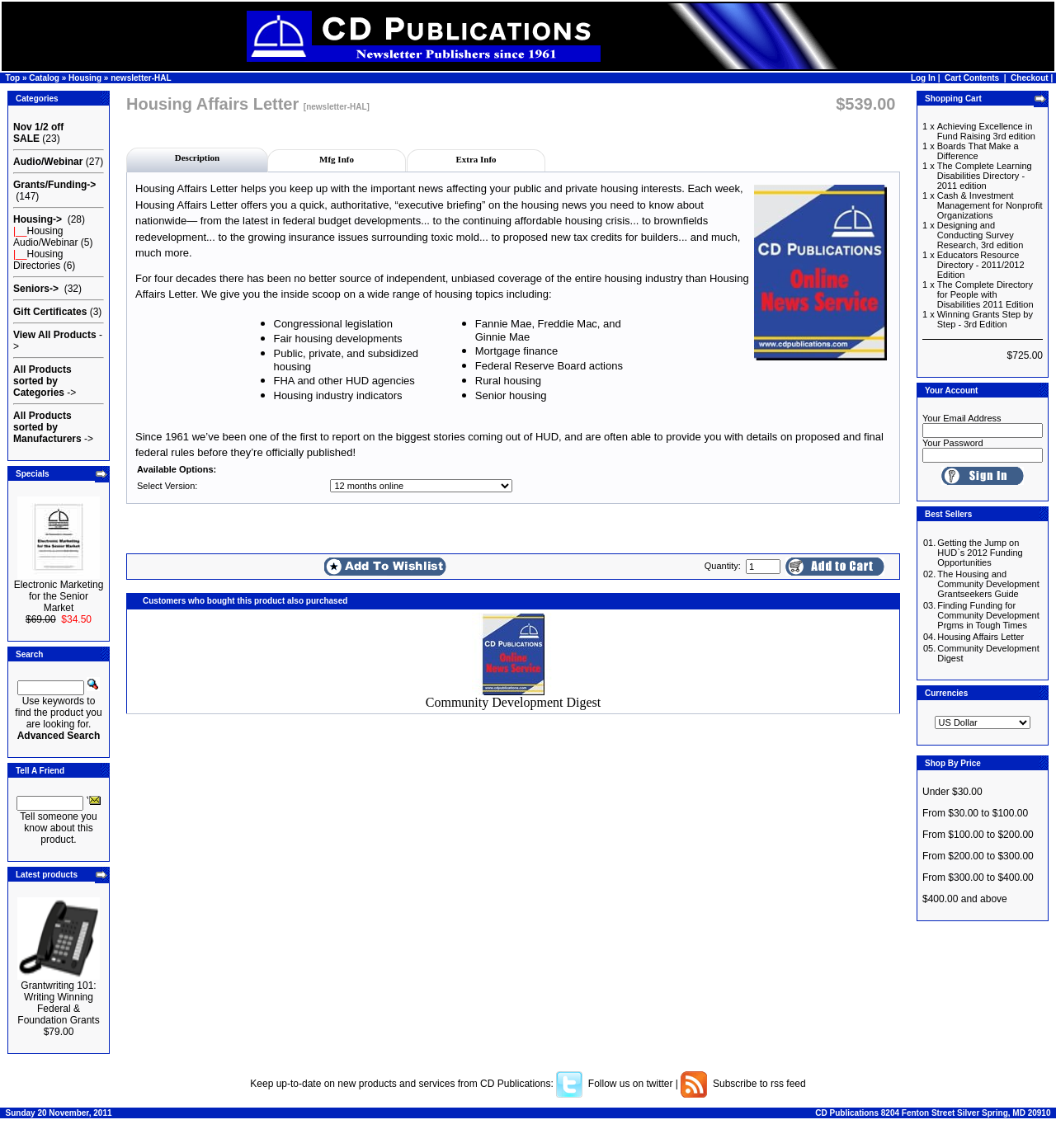Based on the element description, predict the bounding box coordinates (top-left x, top-left y, bottom-right x, bottom-right y) for the UI element in the screenshot: All Products sorted by Manufacturers

[0.012, 0.357, 0.077, 0.387]